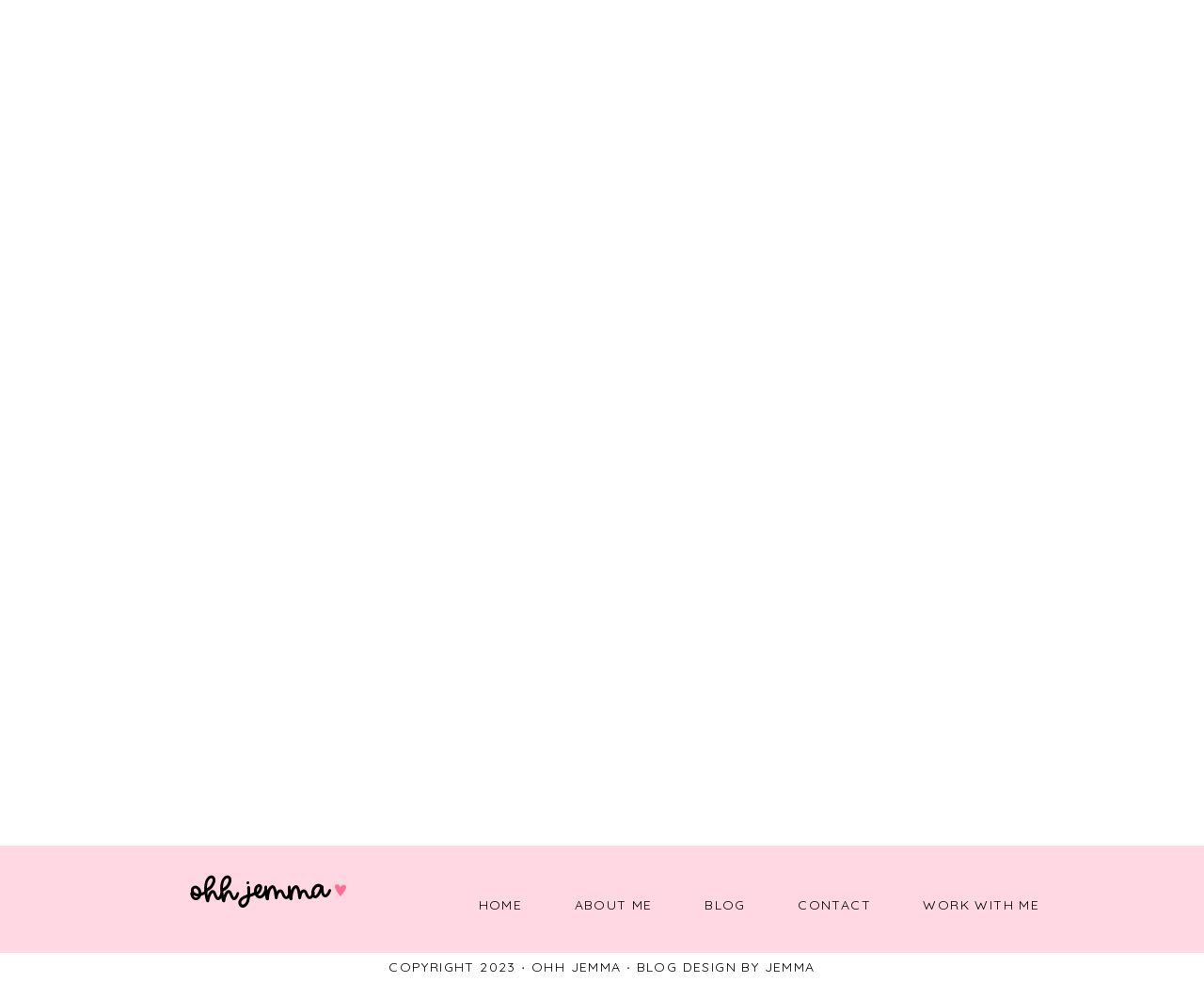Please provide the bounding box coordinates for the element that needs to be clicked to perform the following instruction: "contact jemma". The coordinates should be given as four float numbers between 0 and 1, i.e., [left, top, right, bottom].

[0.644, 0.901, 0.742, 0.944]